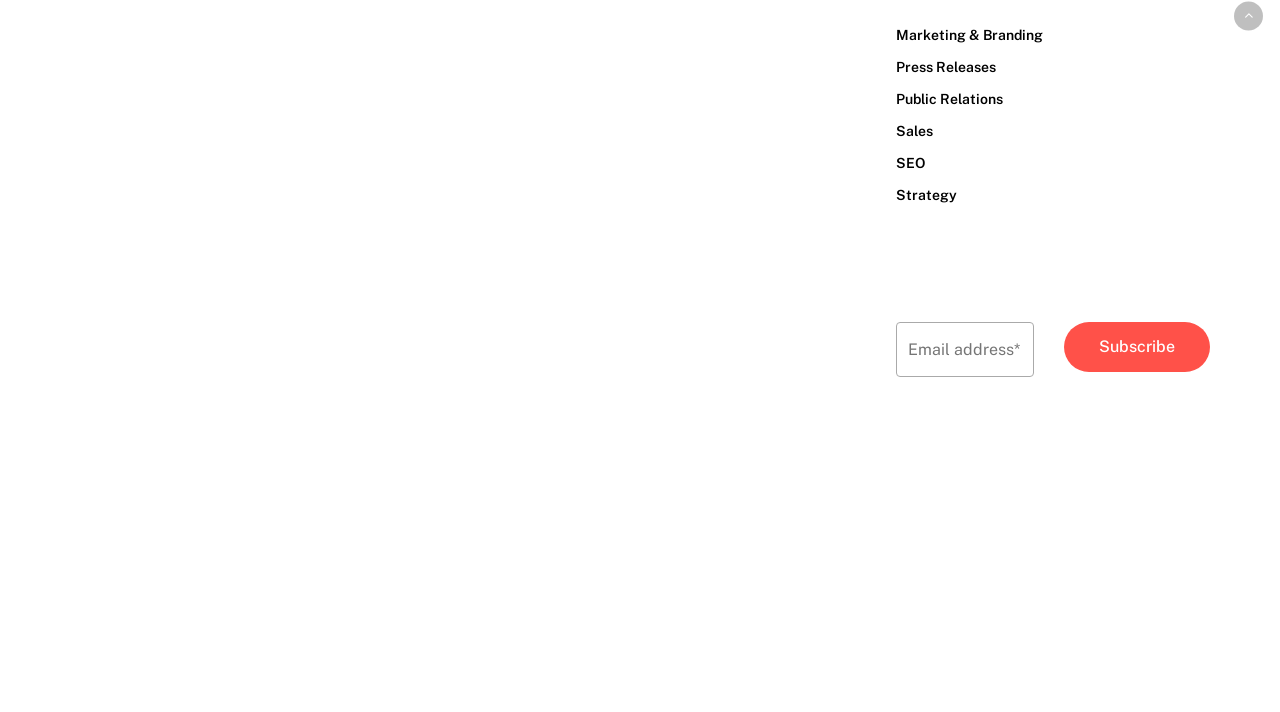Determine the bounding box coordinates of the area to click in order to meet this instruction: "Click on Marketing & Branding".

[0.7, 0.033, 0.945, 0.067]